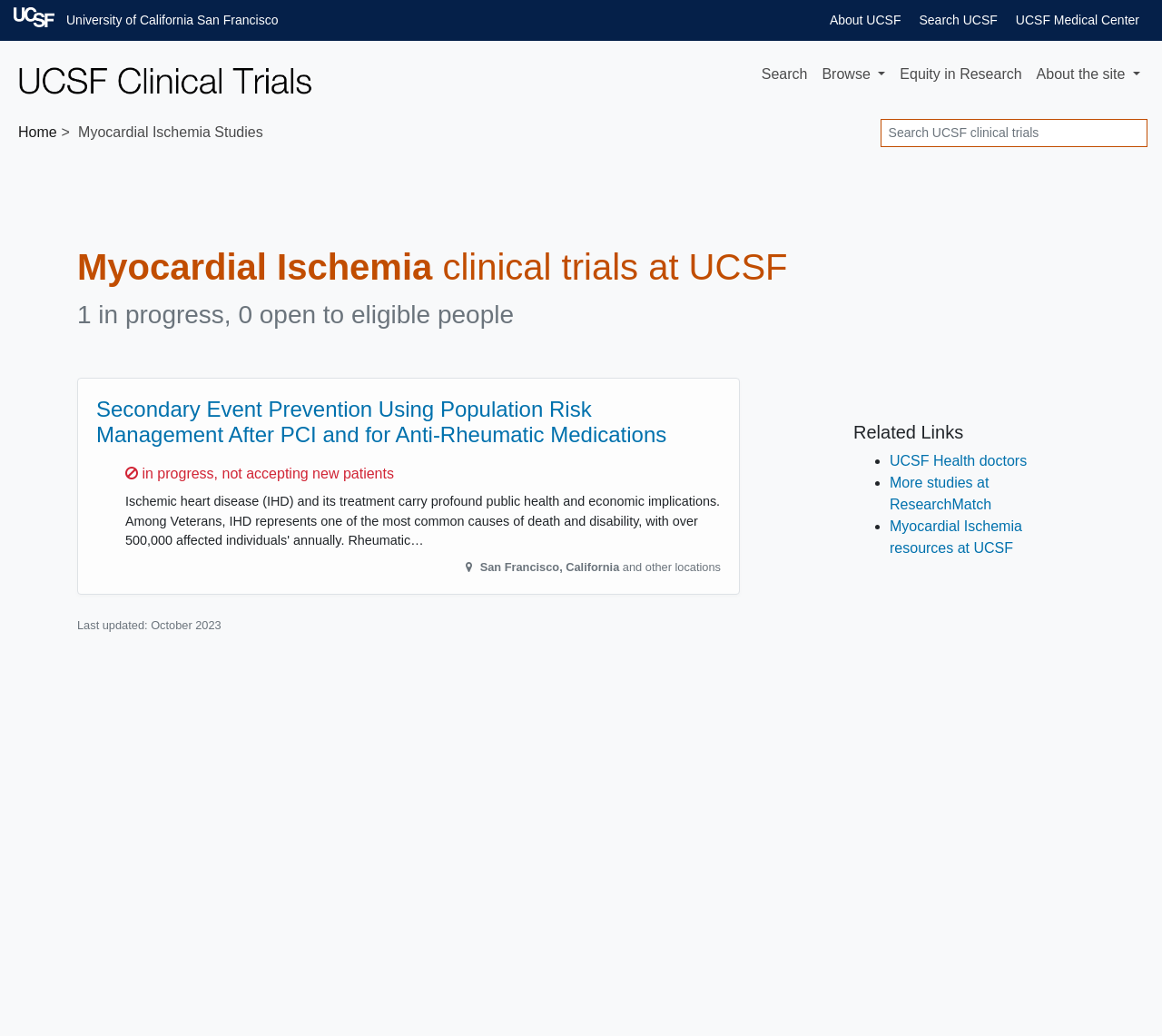Please specify the bounding box coordinates of the element that should be clicked to execute the given instruction: 'View Secondary Event Prevention study'. Ensure the coordinates are four float numbers between 0 and 1, expressed as [left, top, right, bottom].

[0.083, 0.383, 0.574, 0.432]